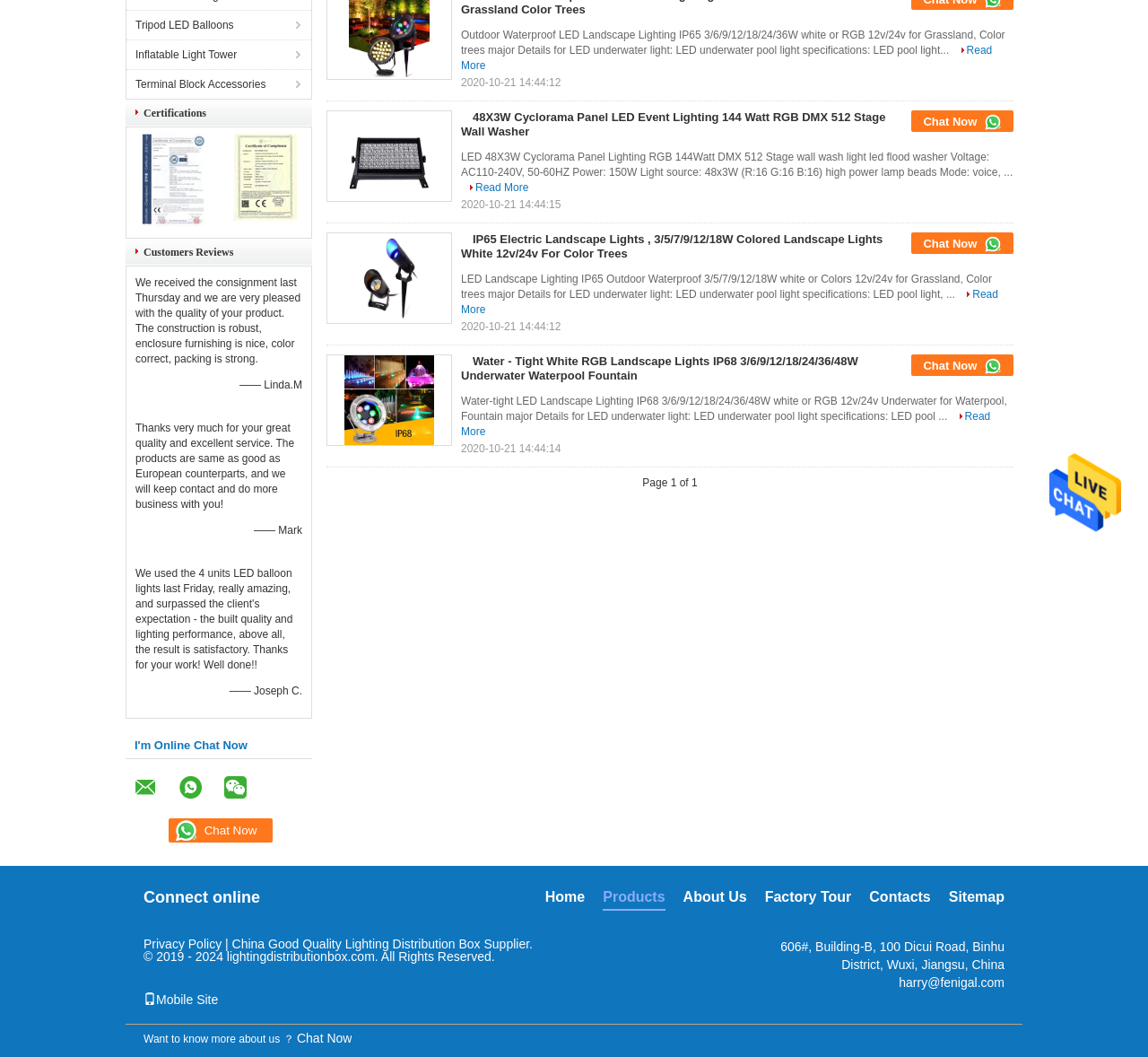Give the bounding box coordinates for the element described by: "Chat Now".

[0.794, 0.22, 0.883, 0.24]